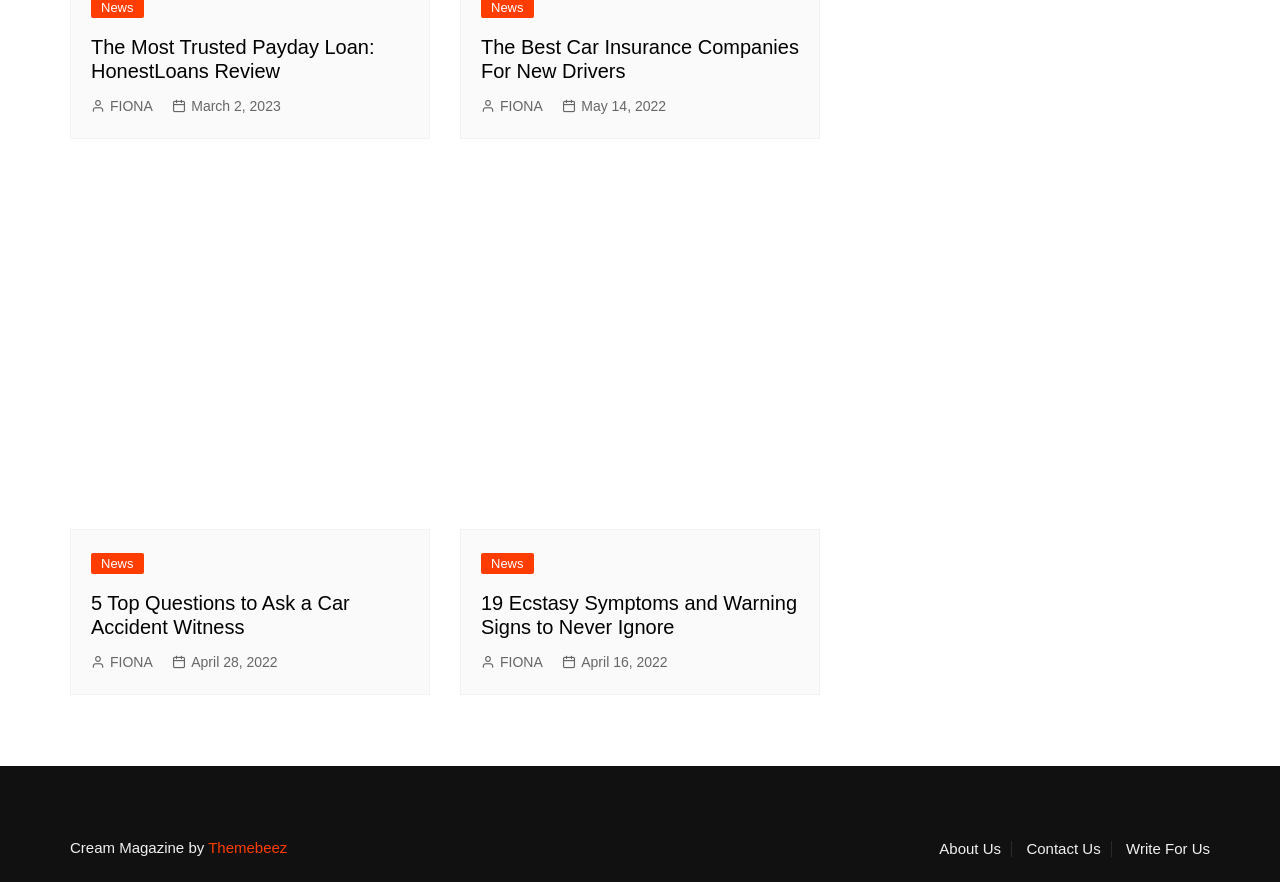Locate the bounding box coordinates of the area you need to click to fulfill this instruction: 'Check the article about 5 Top Questions to Ask a Car Accident Witness'. The coordinates must be in the form of four float numbers ranging from 0 to 1: [left, top, right, bottom].

[0.071, 0.67, 0.32, 0.724]